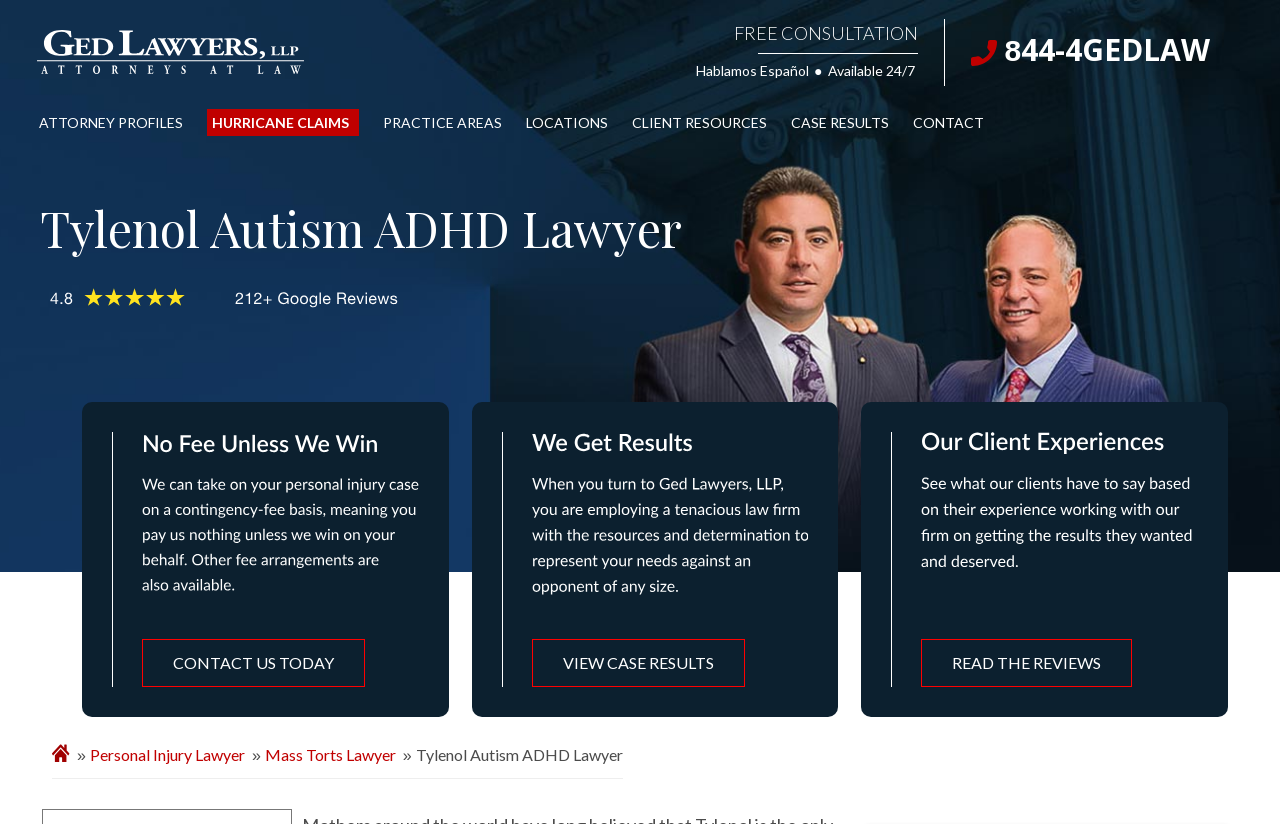What is the name of the law firm?
Give a thorough and detailed response to the question.

The name of the law firm can be found in the top-left corner of the webpage, where it says 'Ged Lawyers, LLP Attorneys At Law' with an accompanying image.